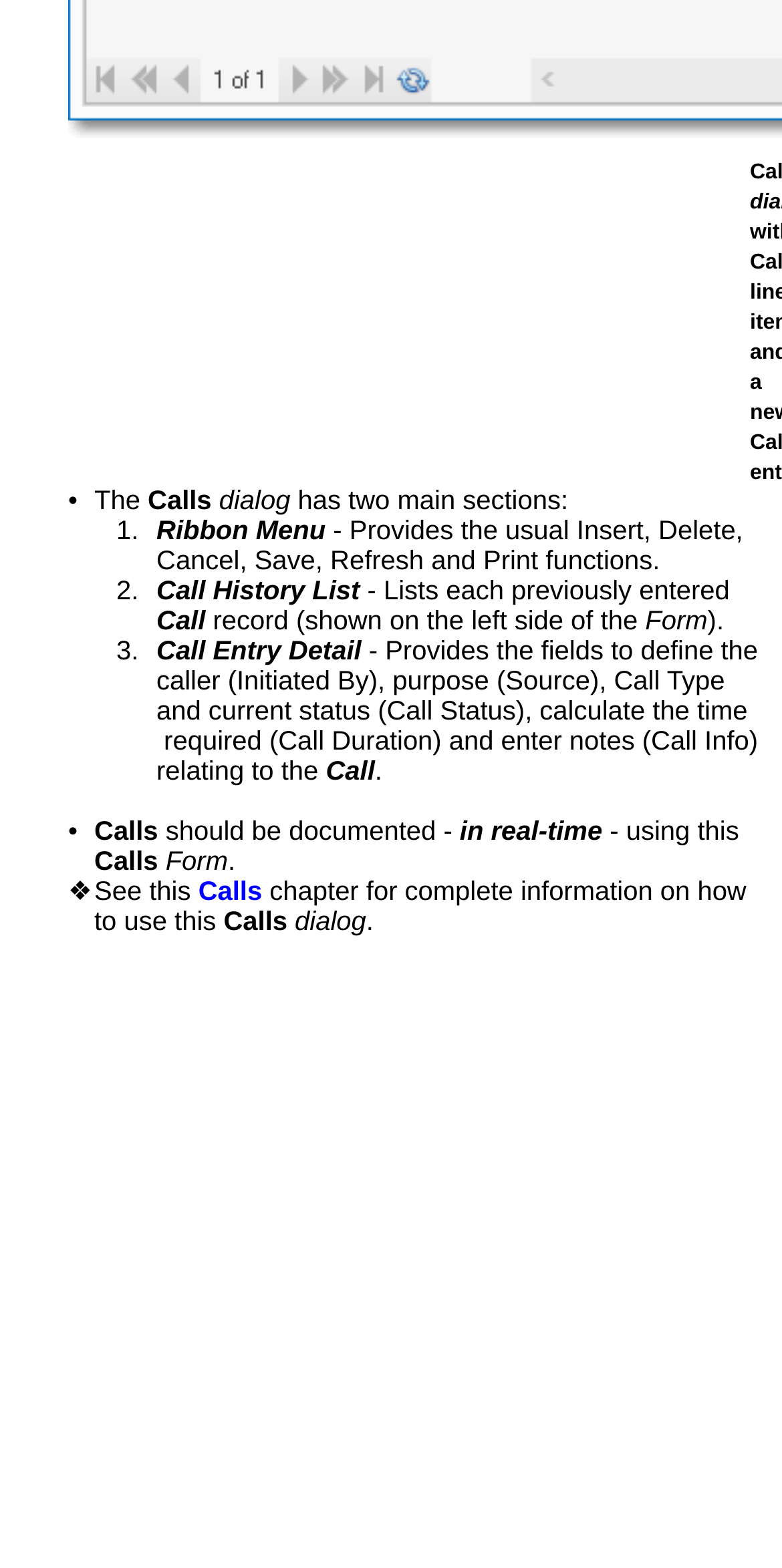Using the description: "Calls", determine the UI element's bounding box coordinates. Ensure the coordinates are in the format of four float numbers between 0 and 1, i.e., [left, top, right, bottom].

[0.254, 0.559, 0.335, 0.578]